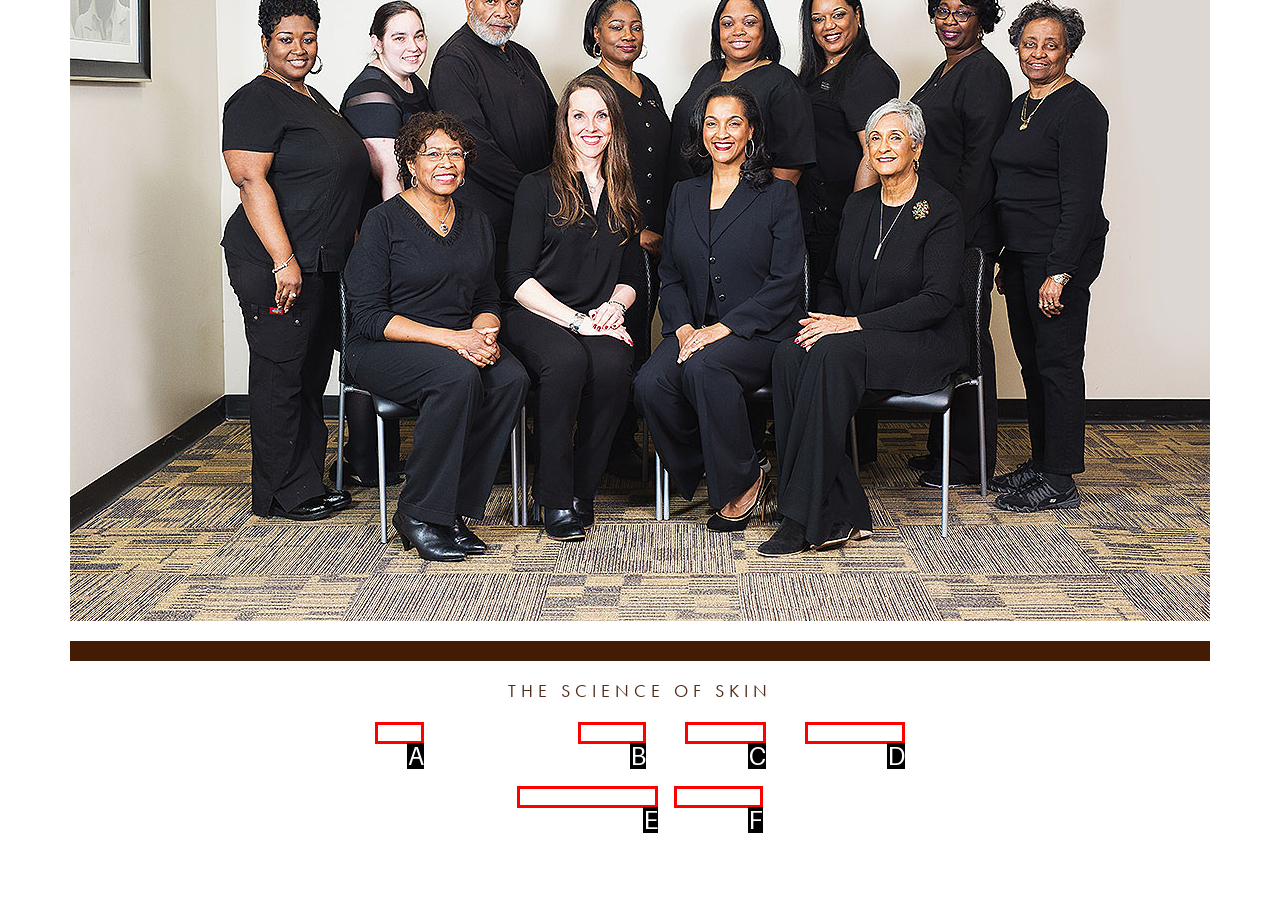Determine which option aligns with the description: Services. Provide the letter of the chosen option directly.

B